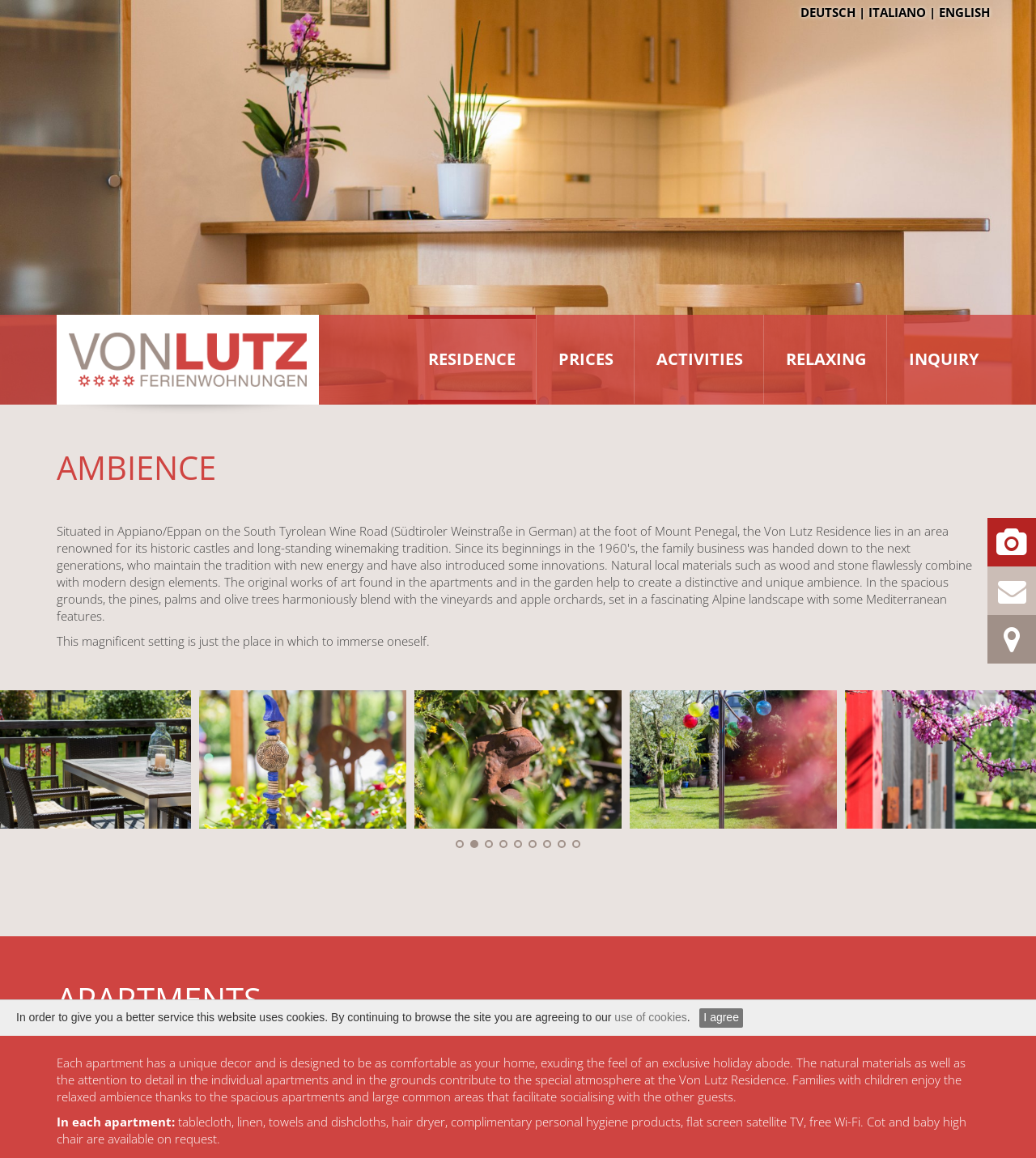Select the bounding box coordinates of the element I need to click to carry out the following instruction: "Make an inquiry".

[0.858, 0.272, 0.945, 0.348]